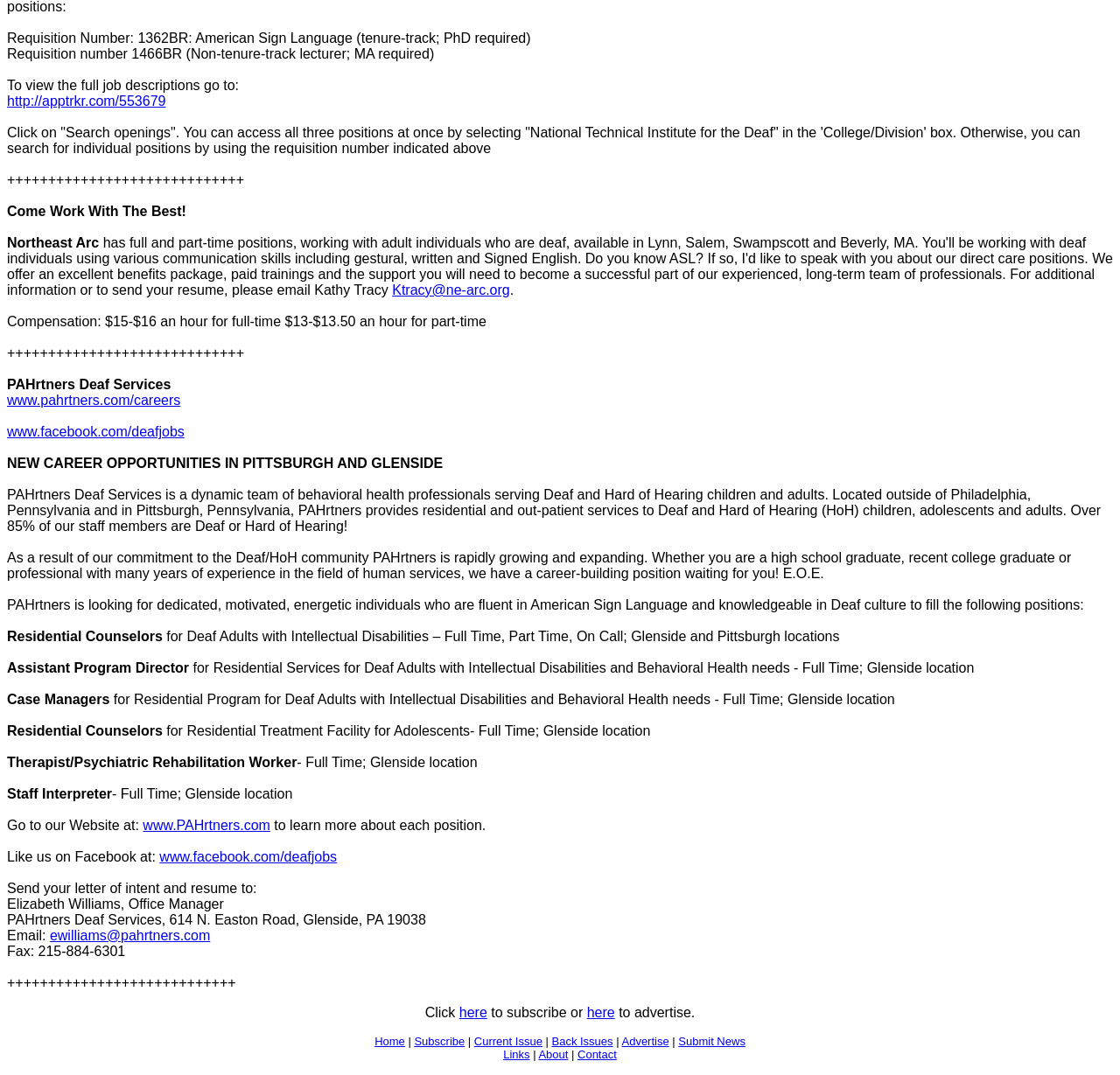Can you determine the bounding box coordinates of the area that needs to be clicked to fulfill the following instruction: "Go to 'www.PAHrtners.com' to learn more about each position"?

[0.128, 0.761, 0.241, 0.775]